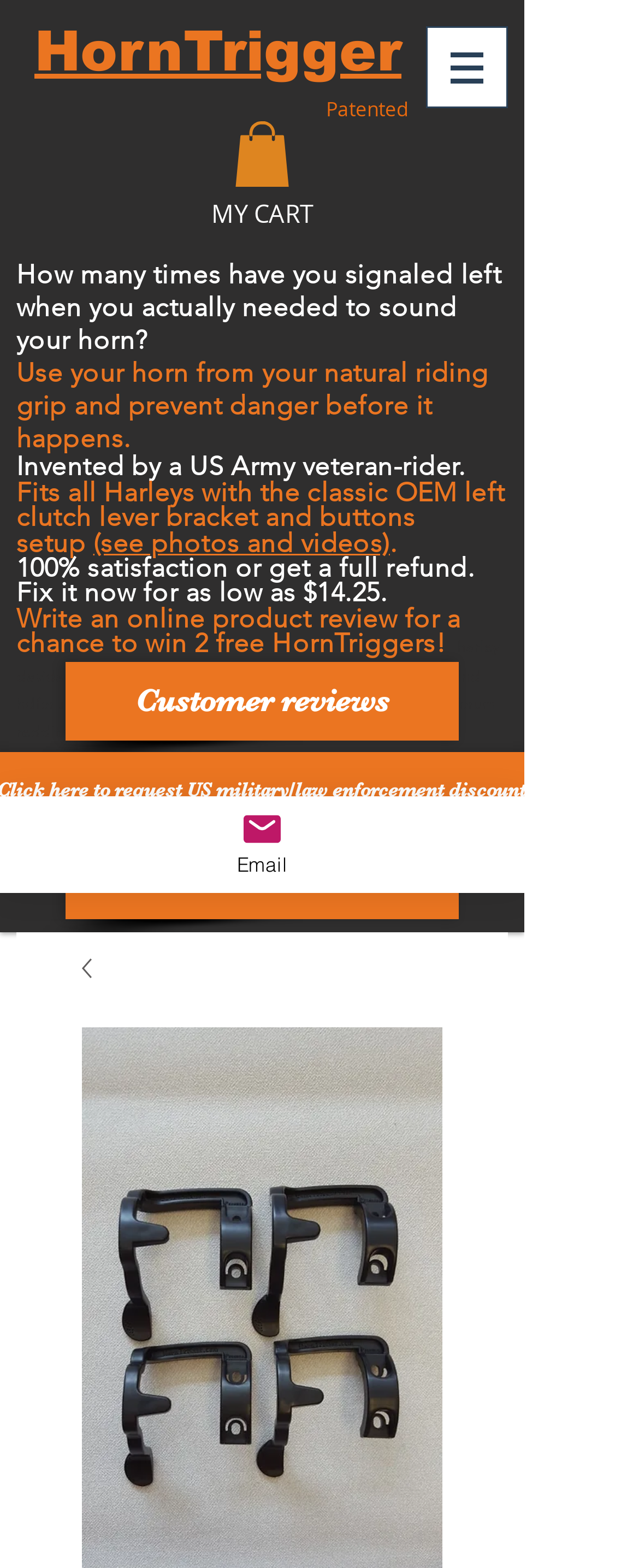Please locate and retrieve the main header text of the webpage.

4 Matte Black HornTrigger Sets (25% Off + Free Shipping)